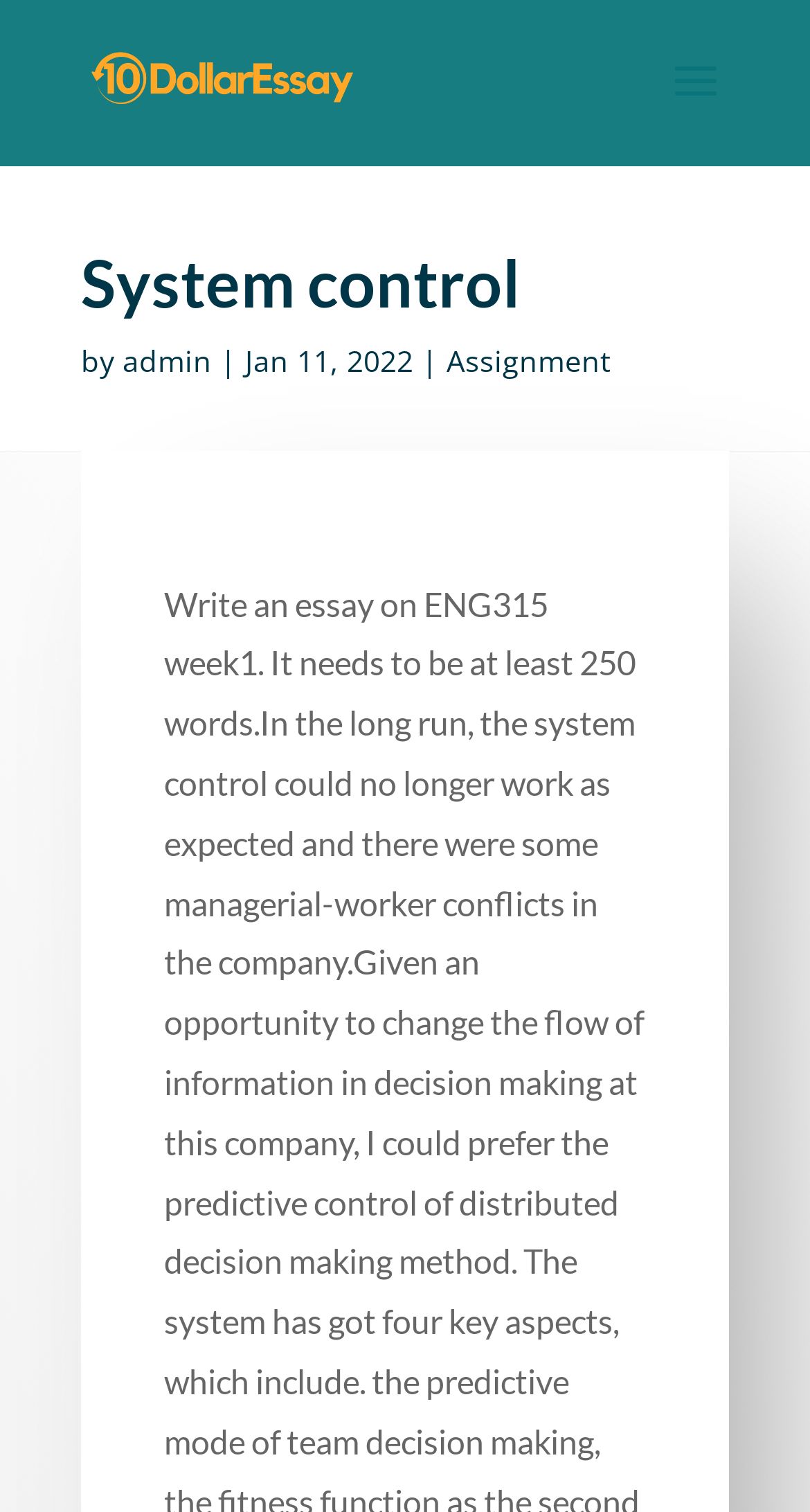Look at the image and answer the question in detail:
What type of content is available on this website?

The type of content available on this website can be inferred from the link 'Assignment', which suggests that the website provides assignments or academic content.